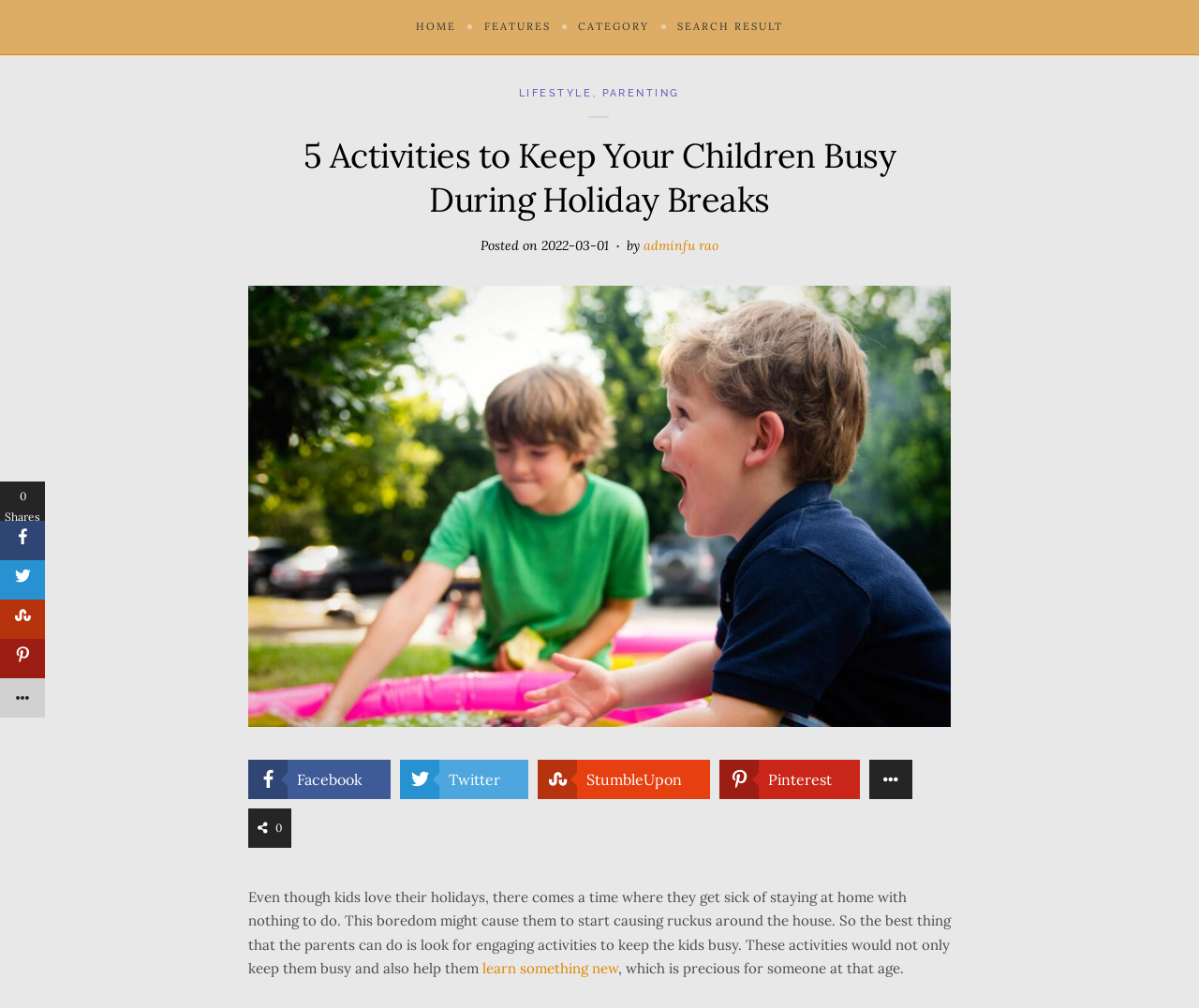Determine the bounding box coordinates of the clickable element to achieve the following action: 'Read the article about 5 activities to keep children busy during holiday breaks'. Provide the coordinates as four float values between 0 and 1, formatted as [left, top, right, bottom].

[0.207, 0.133, 0.793, 0.22]